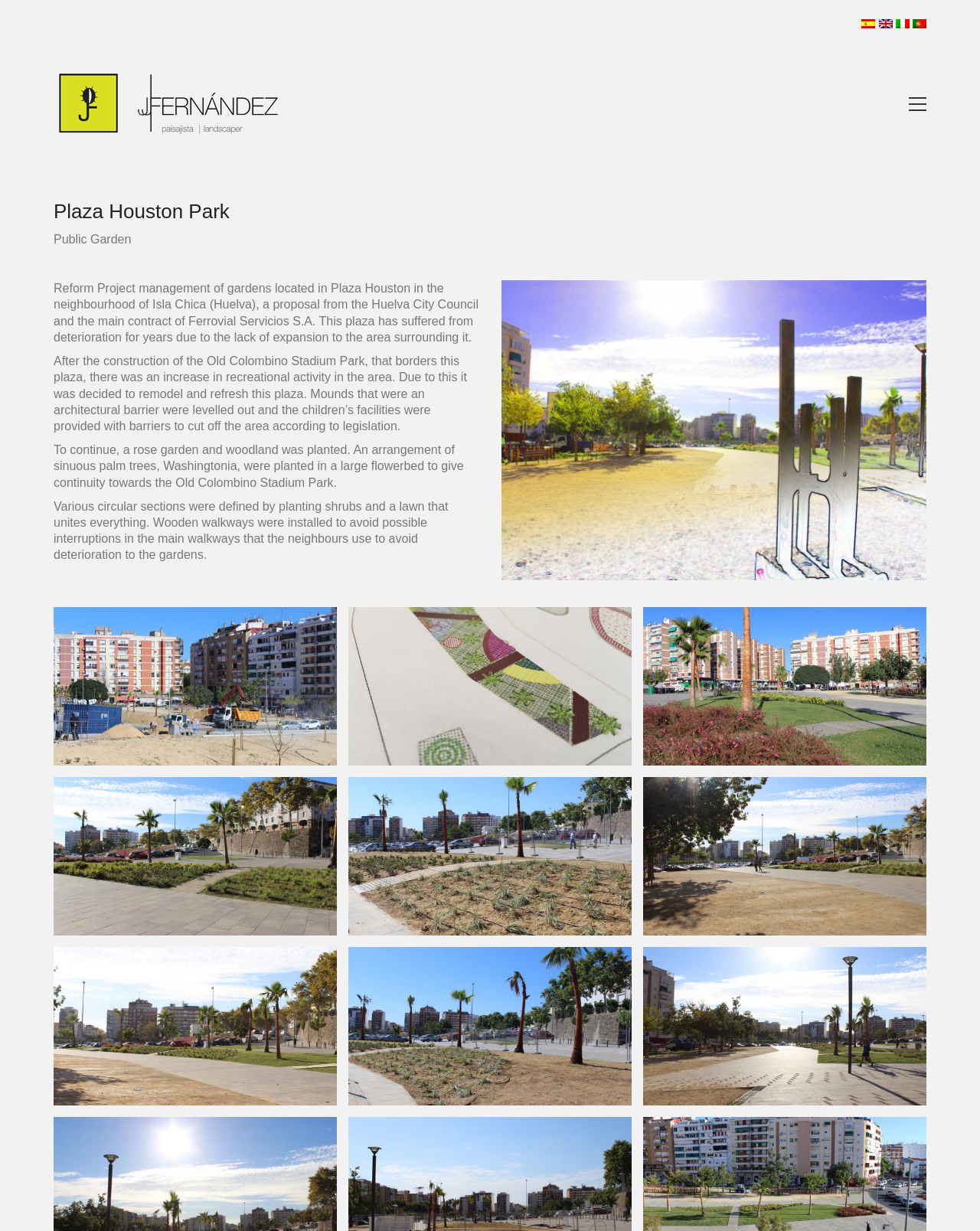Please extract and provide the main headline of the webpage.

Plaza Houston Park